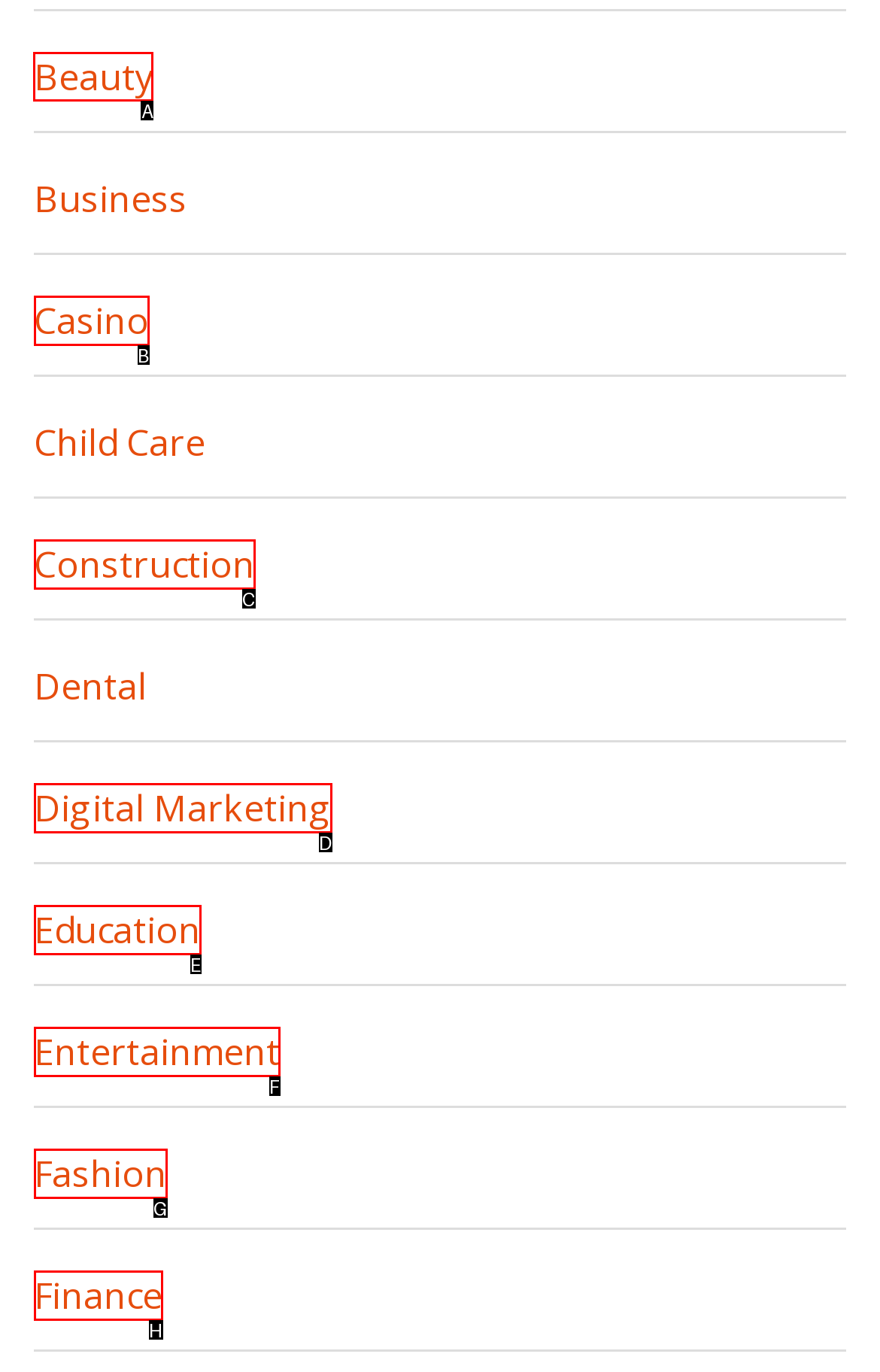Identify the HTML element that should be clicked to accomplish the task: click on Beauty
Provide the option's letter from the given choices.

A